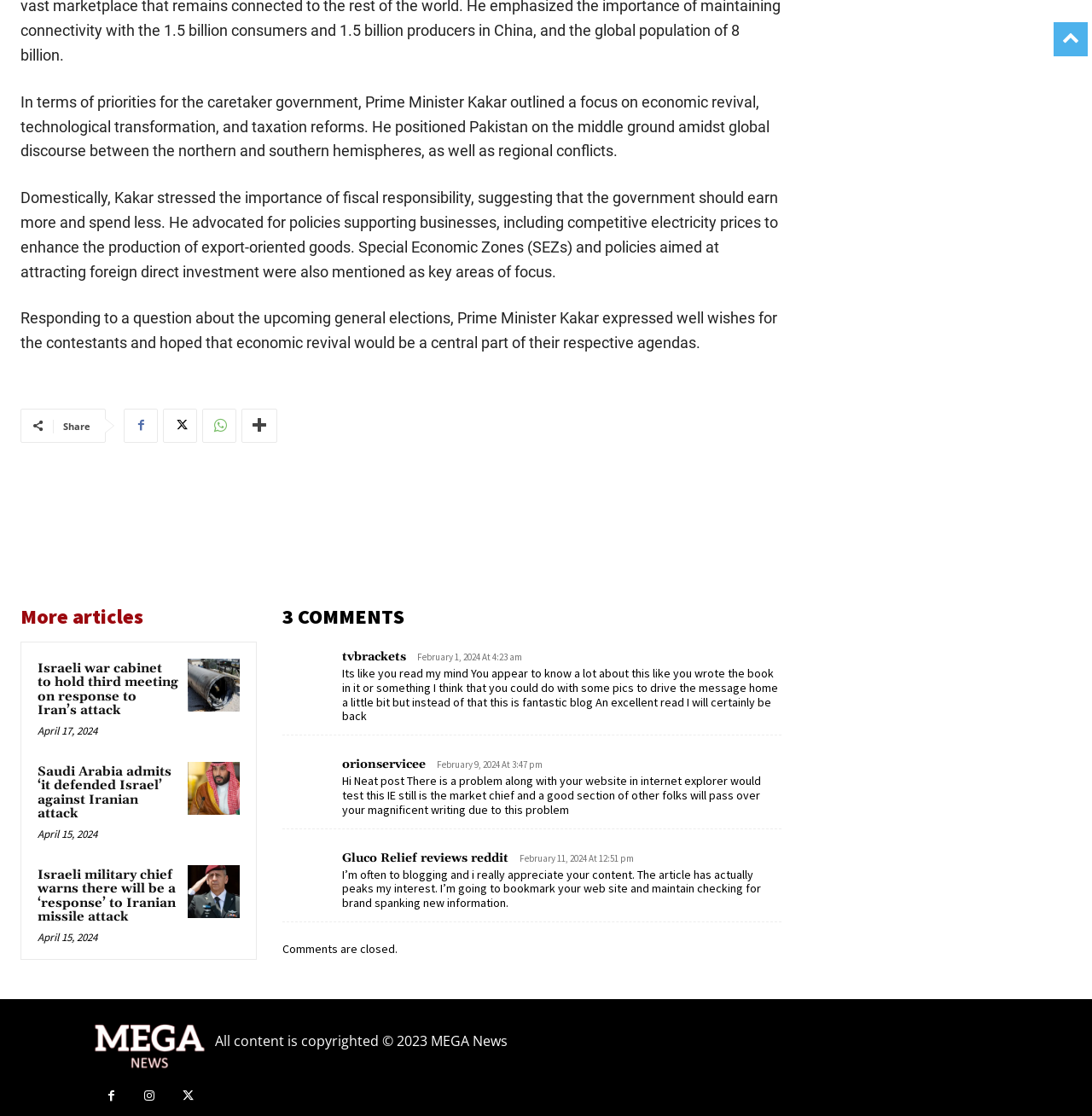What is the purpose of the 'Share' button?
Refer to the image and provide a thorough answer to the question.

The 'Share' button is located below the article text and is accompanied by several social media icons, indicating that its purpose is to allow users to share the article on various platforms.